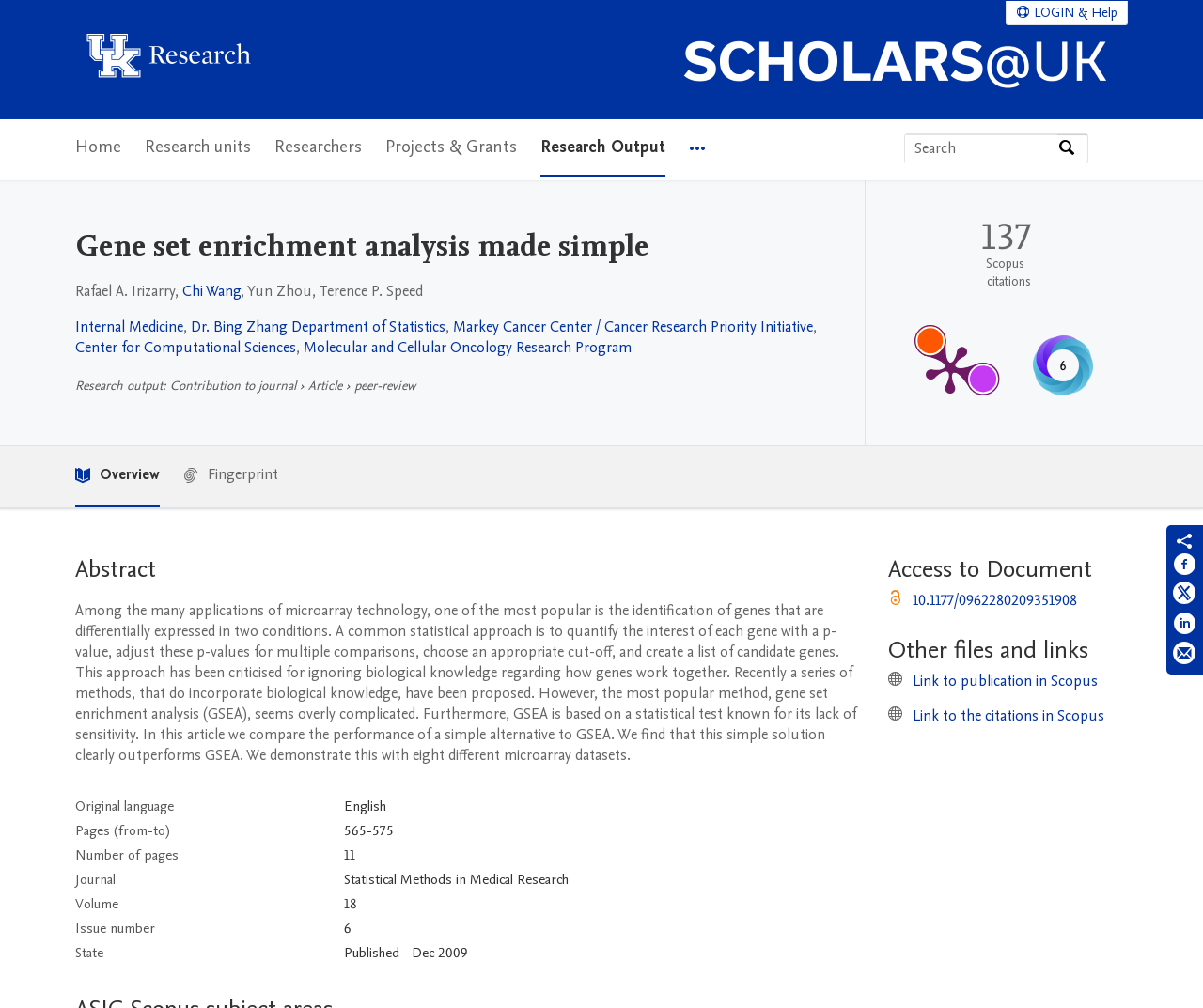Please determine the bounding box coordinates of the element's region to click for the following instruction: "Search by expertise, name or affiliation".

[0.752, 0.133, 0.879, 0.161]